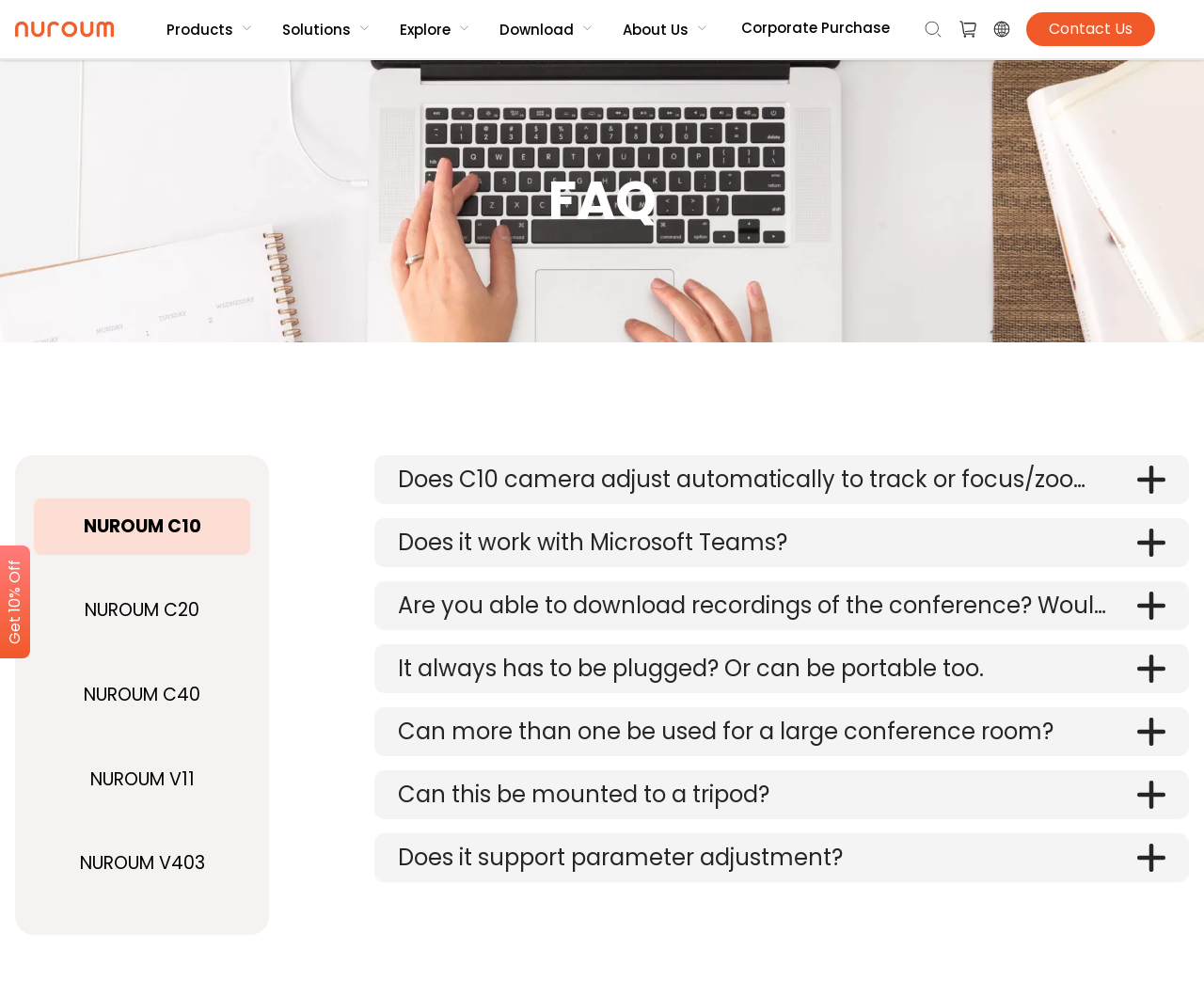Please identify the bounding box coordinates of the element's region that I should click in order to complete the following instruction: "Click the Contact Us button". The bounding box coordinates consist of four float numbers between 0 and 1, i.e., [left, top, right, bottom].

[0.871, 0.018, 0.941, 0.04]